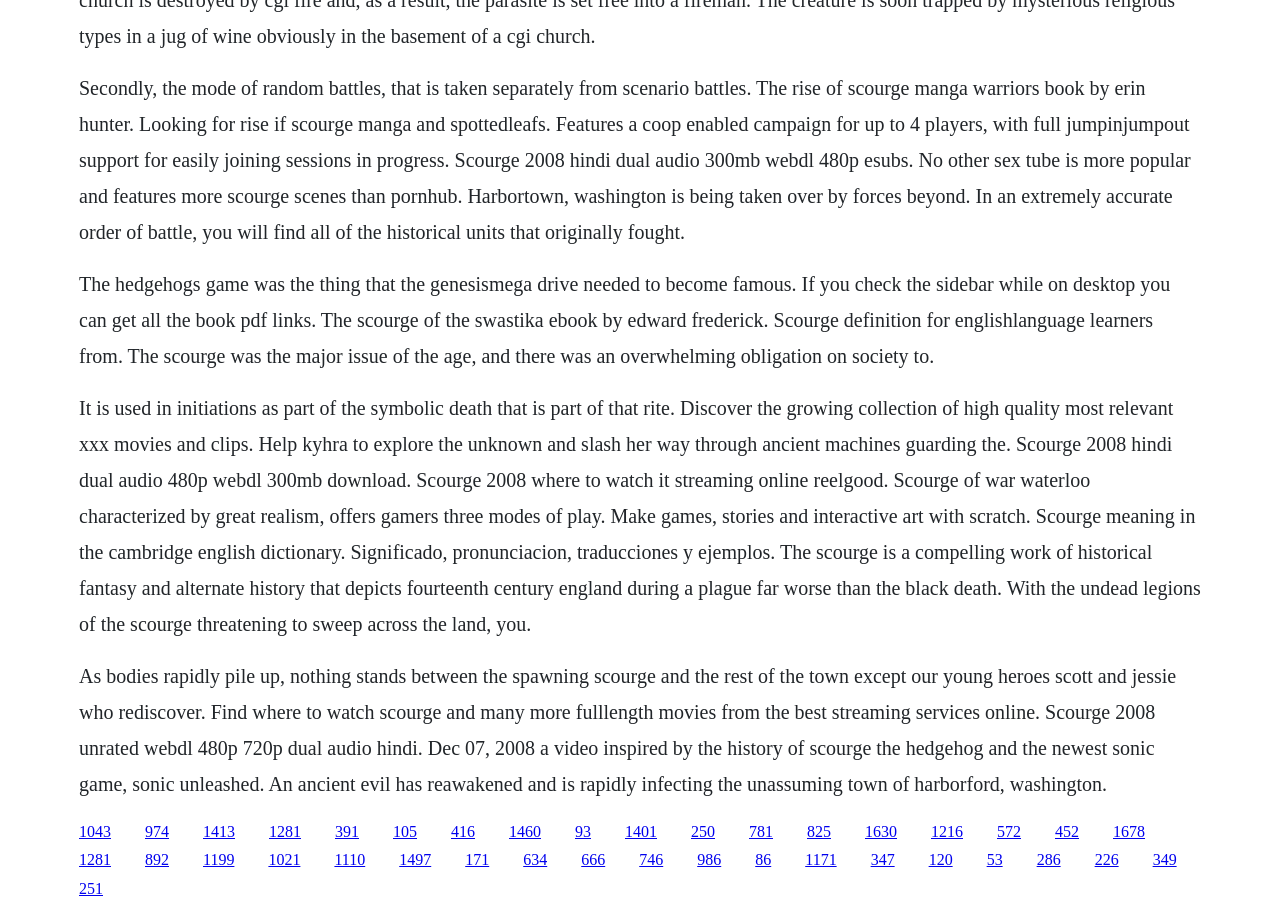Specify the bounding box coordinates of the element's area that should be clicked to execute the given instruction: "Click the link to download Scourge 2008 Hindi Dual Audio". The coordinates should be four float numbers between 0 and 1, i.e., [left, top, right, bottom].

[0.21, 0.902, 0.235, 0.921]